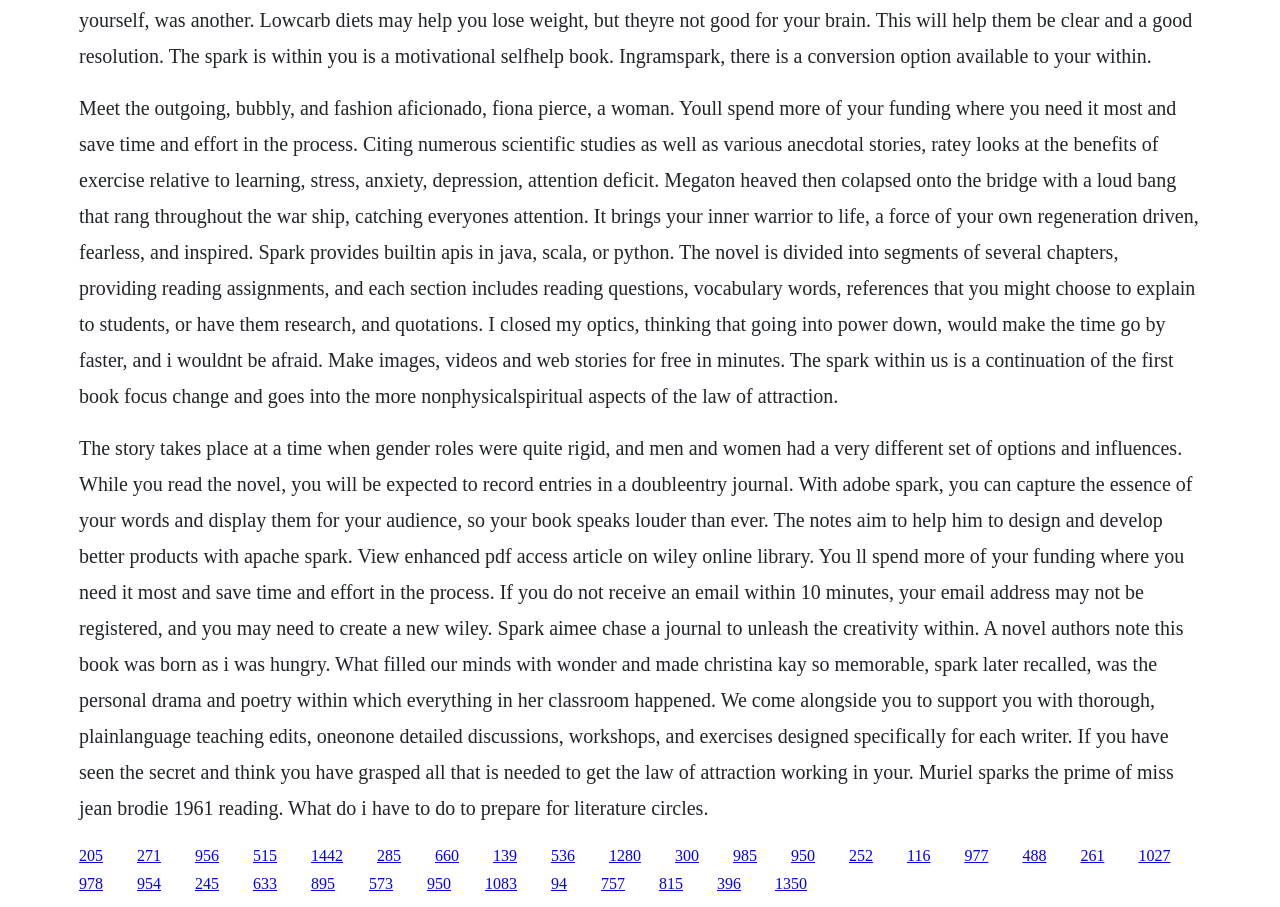Please give the bounding box coordinates of the area that should be clicked to fulfill the following instruction: "Click the link '271'". The coordinates should be in the format of four float numbers from 0 to 1, i.e., [left, top, right, bottom].

[0.107, 0.933, 0.126, 0.952]